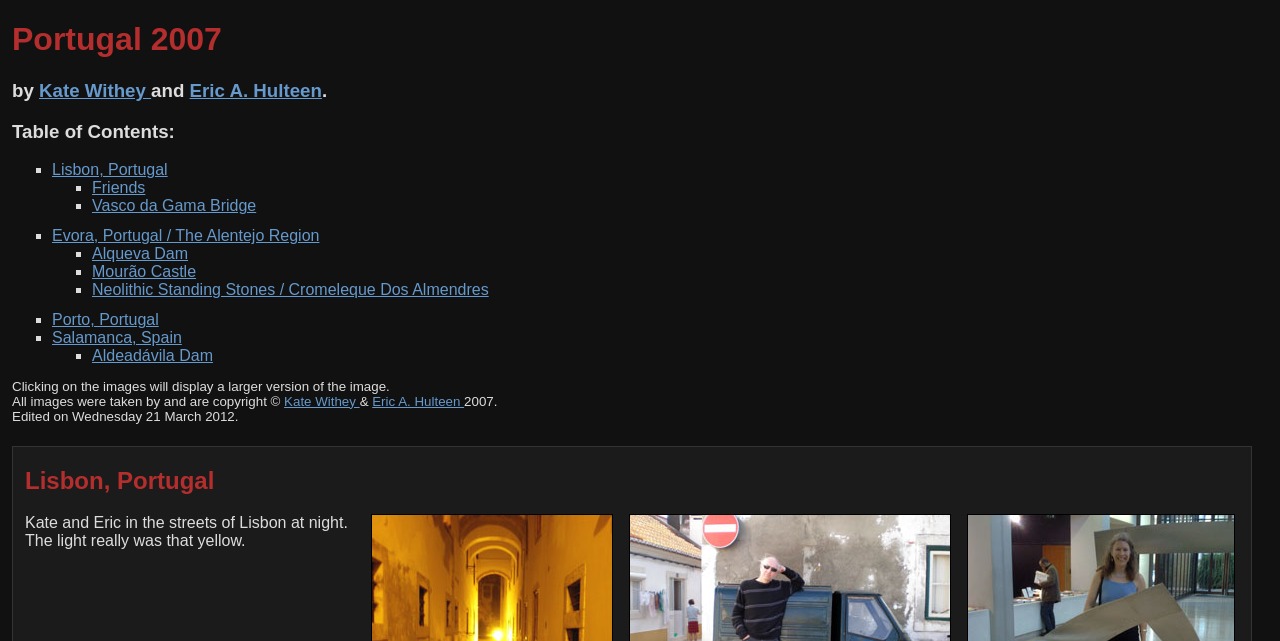Kindly provide the bounding box coordinates of the section you need to click on to fulfill the given instruction: "Click on the link to view Lisbon, Portugal".

[0.041, 0.252, 0.131, 0.278]